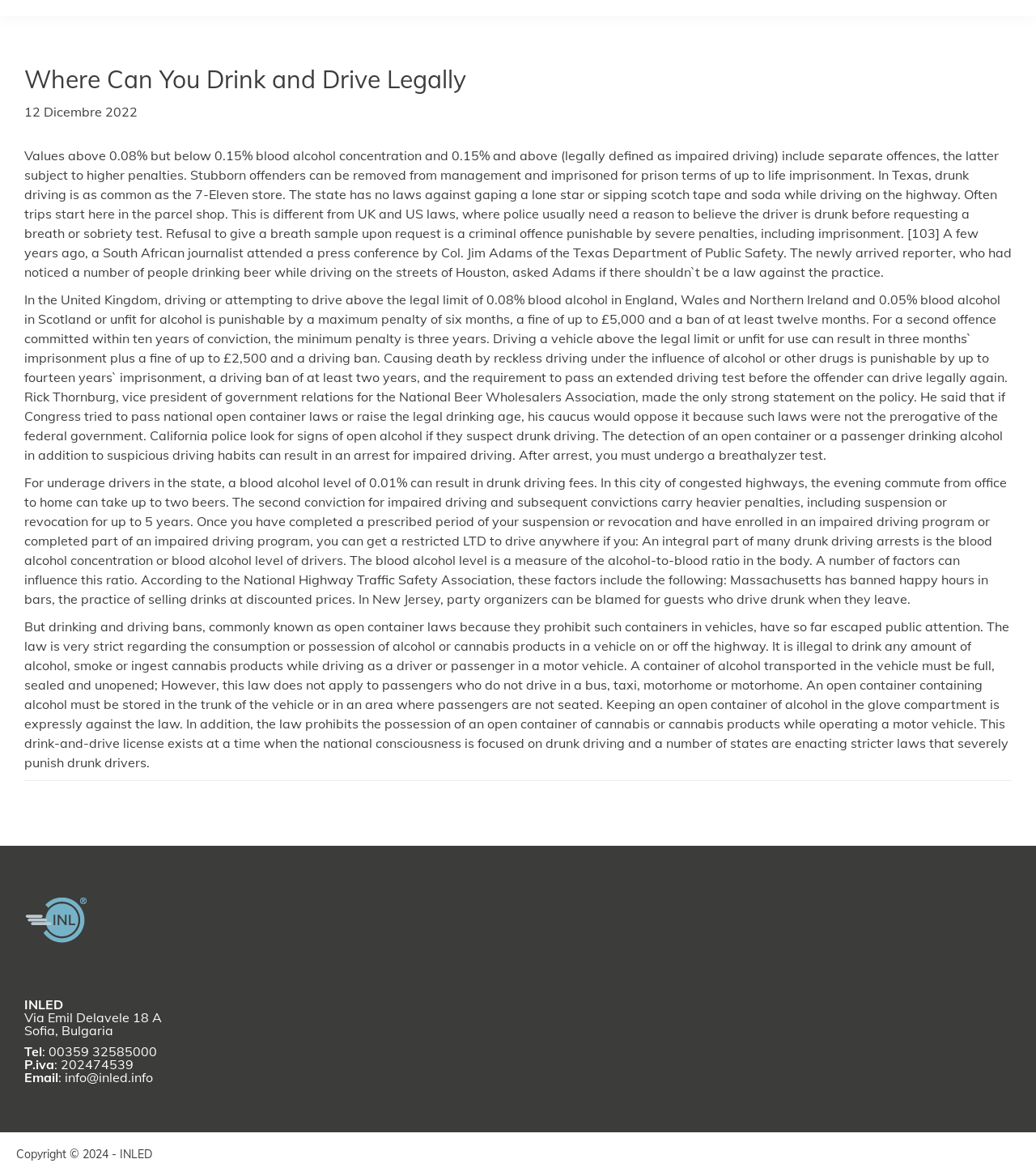Extract the heading text from the webpage.

Where Can You Drink and Drive Legally